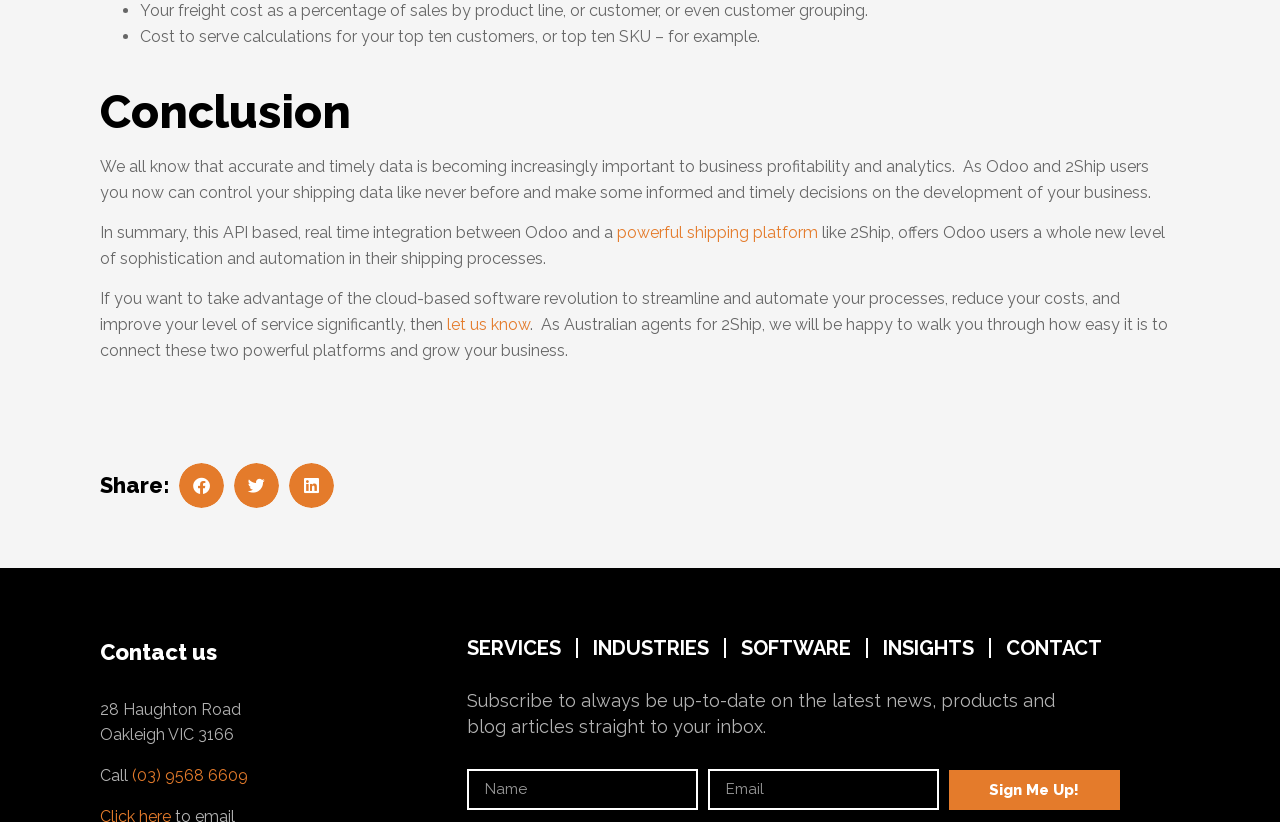Respond to the question below with a concise word or phrase:
What can users do with the integration?

Control shipping data